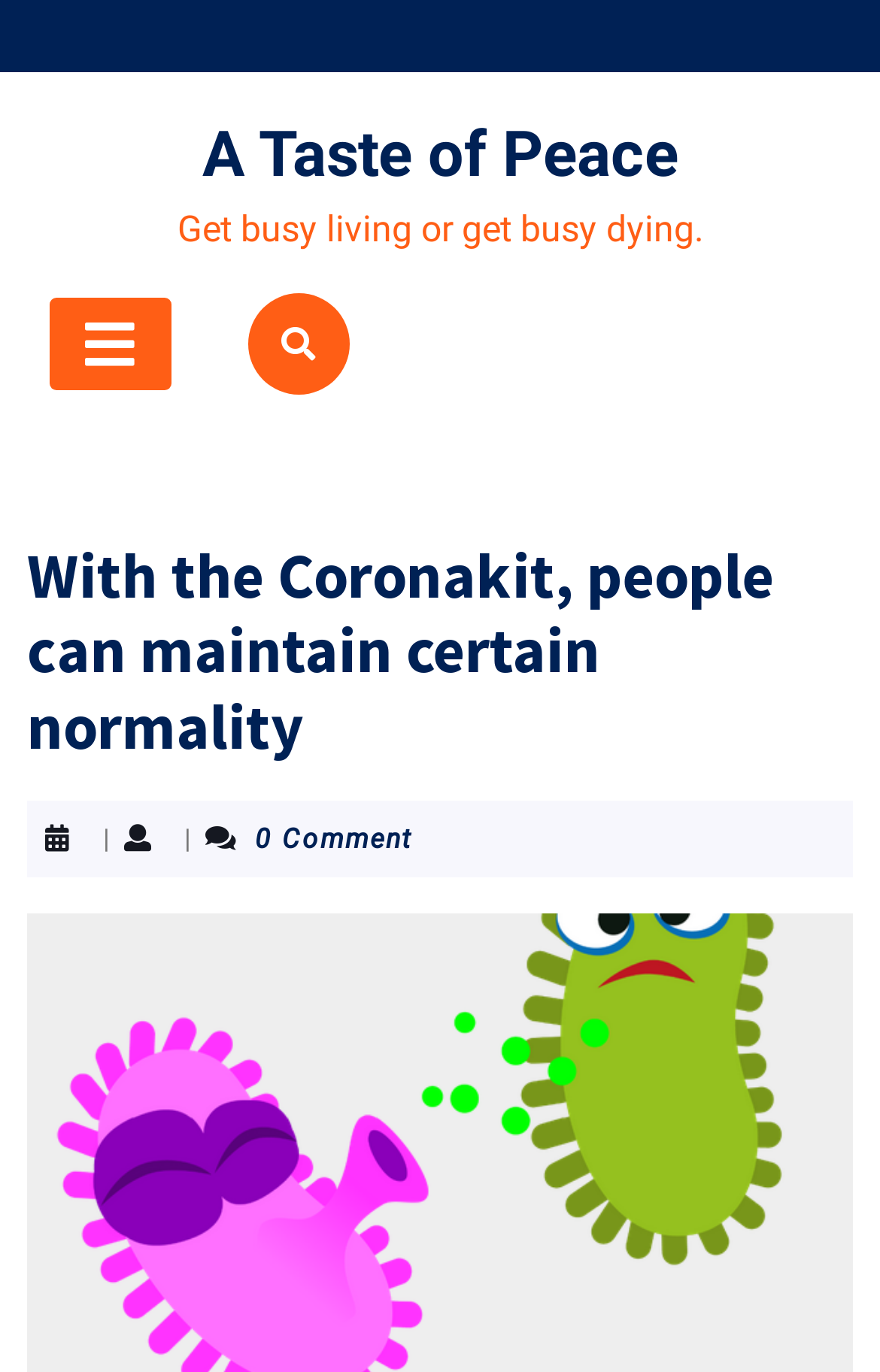Give a concise answer of one word or phrase to the question: 
How many comments are there on the webpage?

0